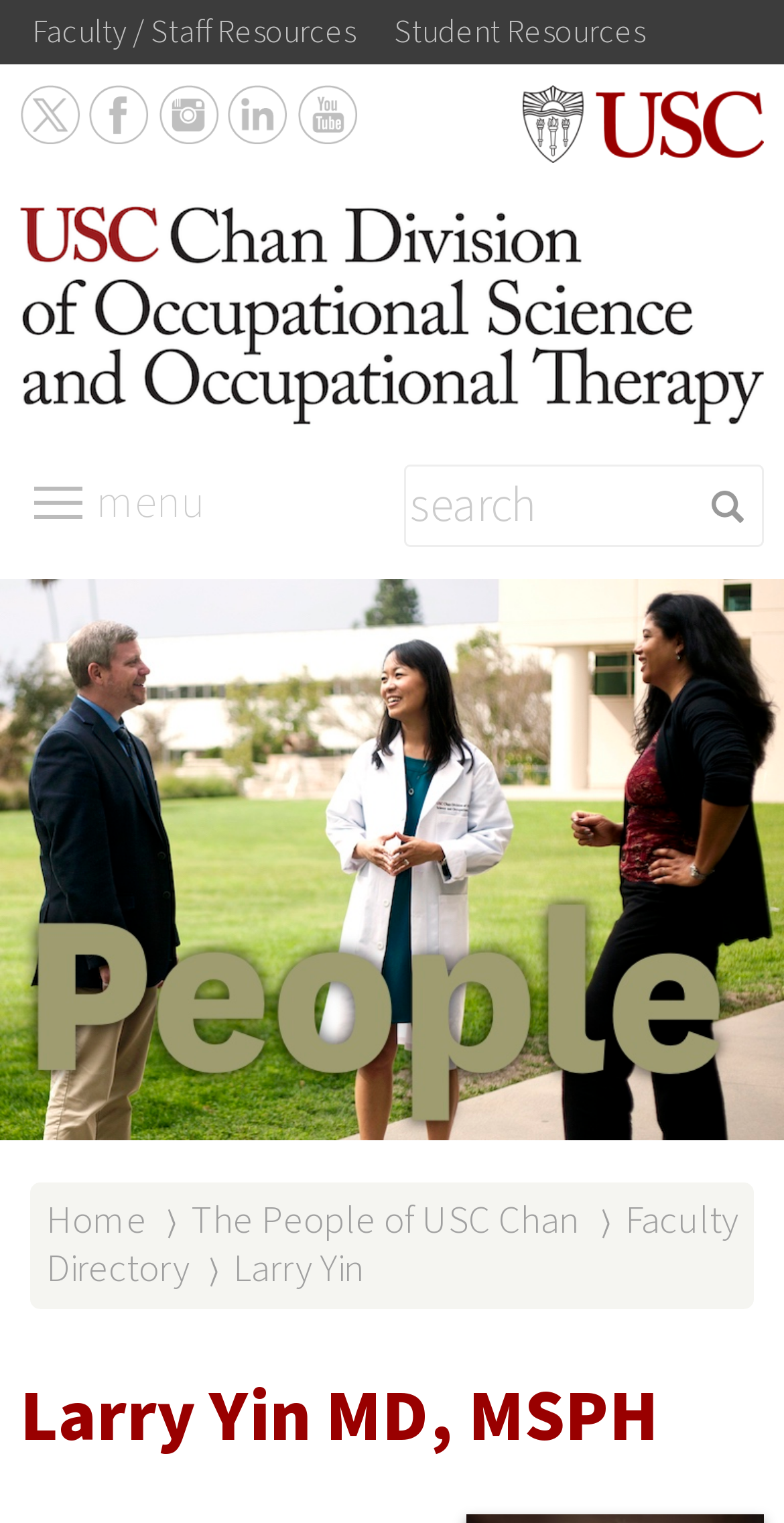Please find the bounding box coordinates of the element that needs to be clicked to perform the following instruction: "check Larry Yin's profile". The bounding box coordinates should be four float numbers between 0 and 1, represented as [left, top, right, bottom].

[0.297, 0.814, 0.467, 0.851]